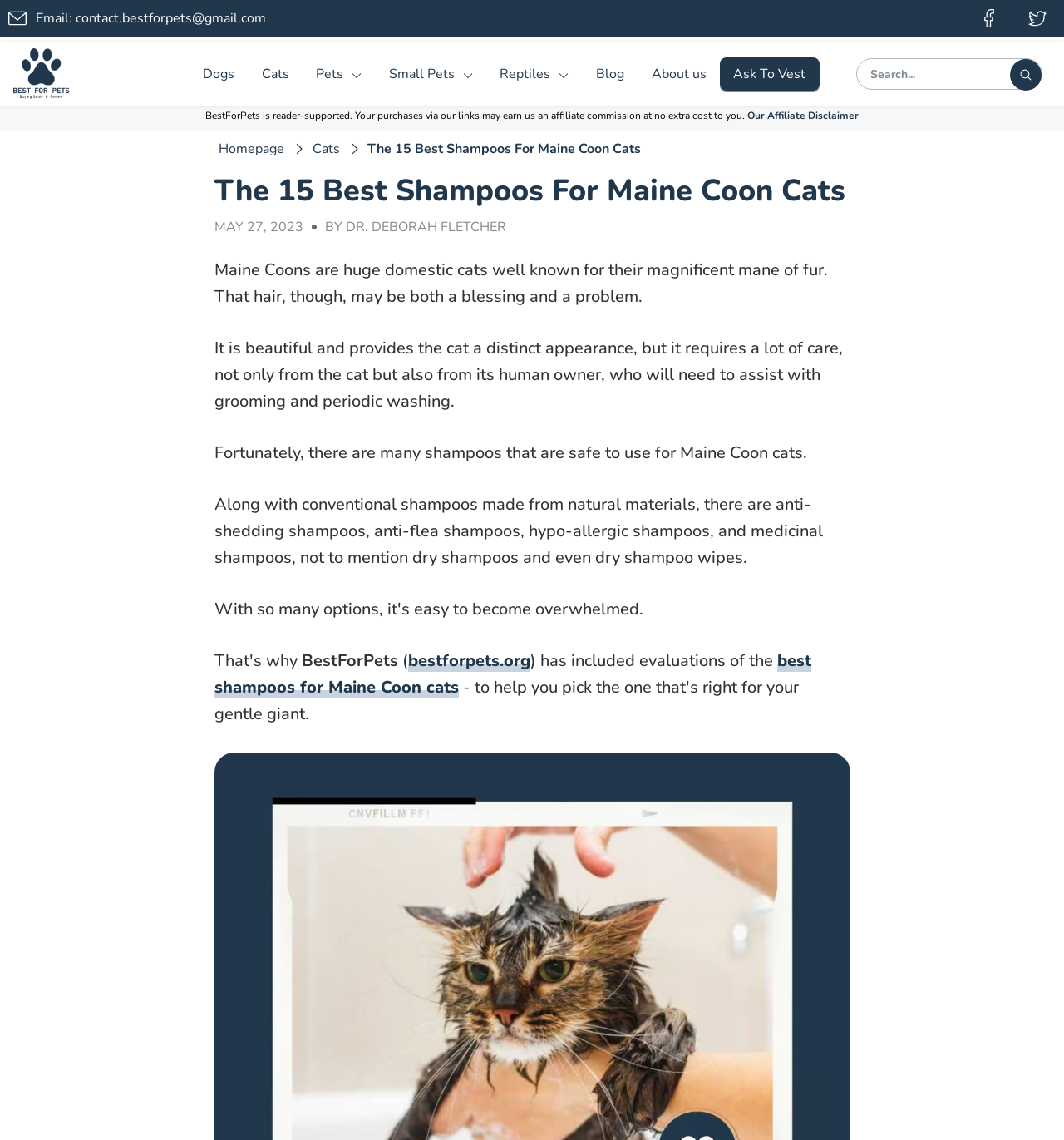Reply to the question with a brief word or phrase: What types of shampoos are available for Maine Coon cats?

Various types